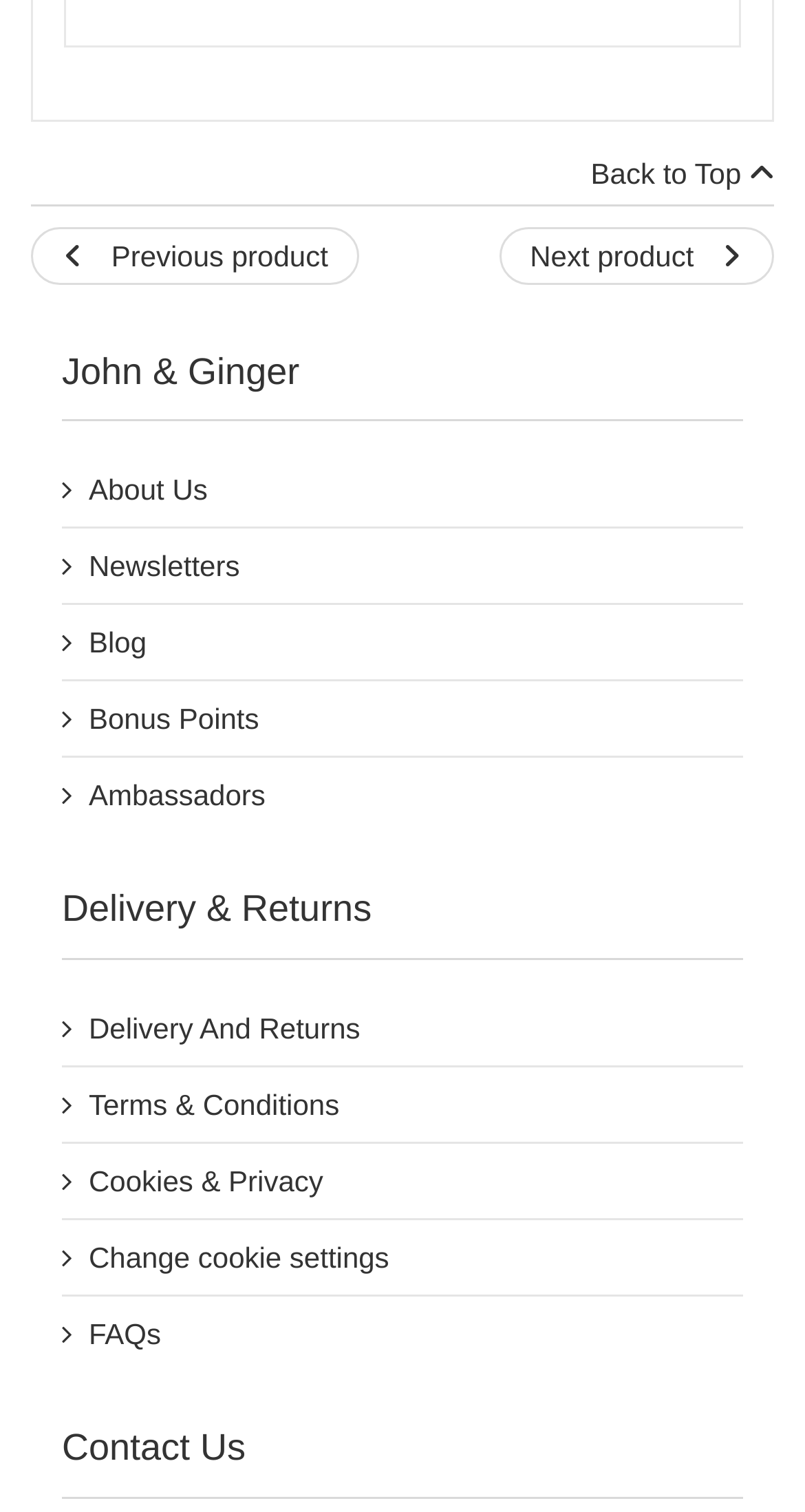What is the topic of the link below 'About Us'?
Using the image, provide a concise answer in one word or a short phrase.

Newsletters